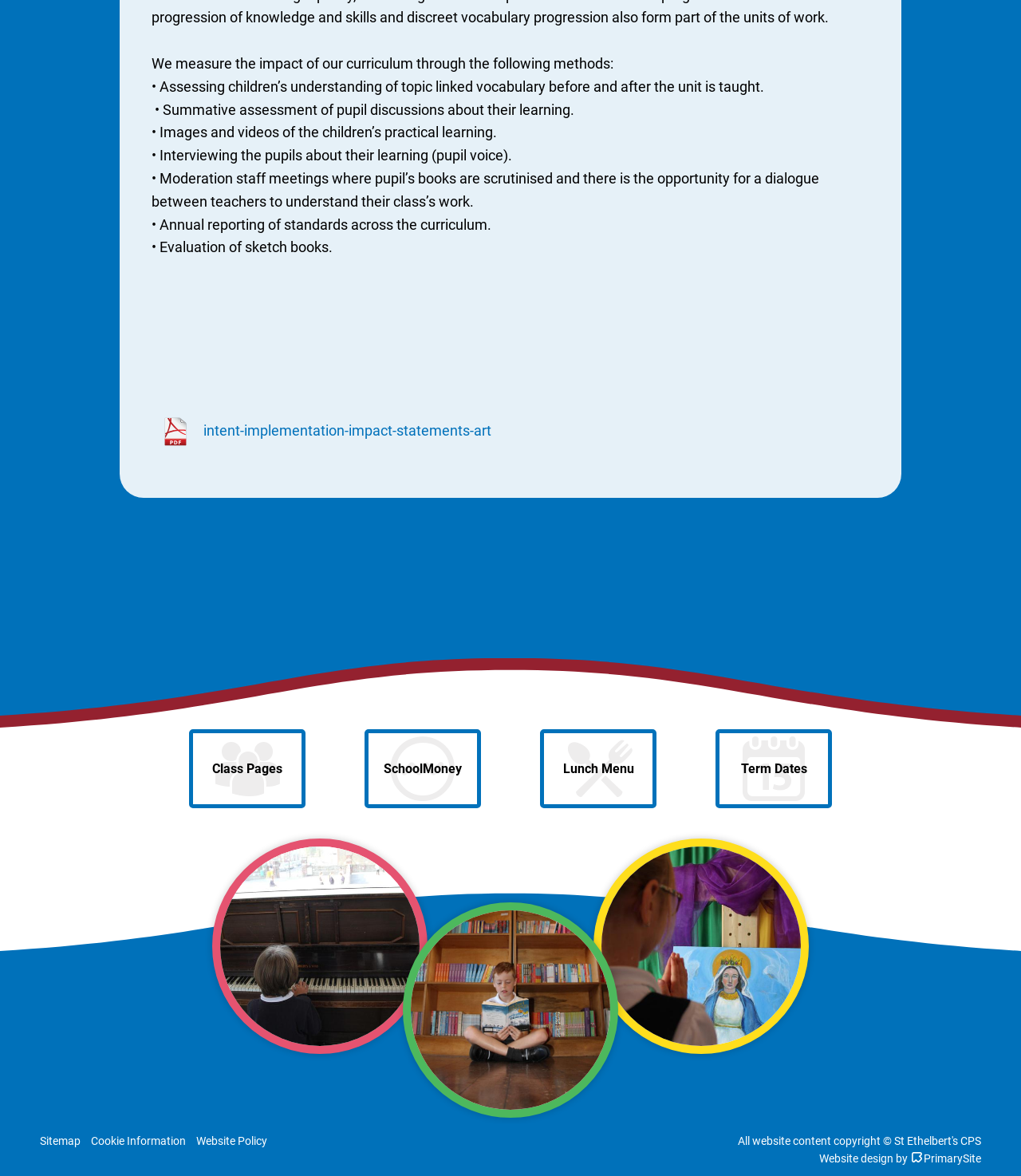Point out the bounding box coordinates of the section to click in order to follow this instruction: "check lunch menu".

[0.533, 0.623, 0.639, 0.684]